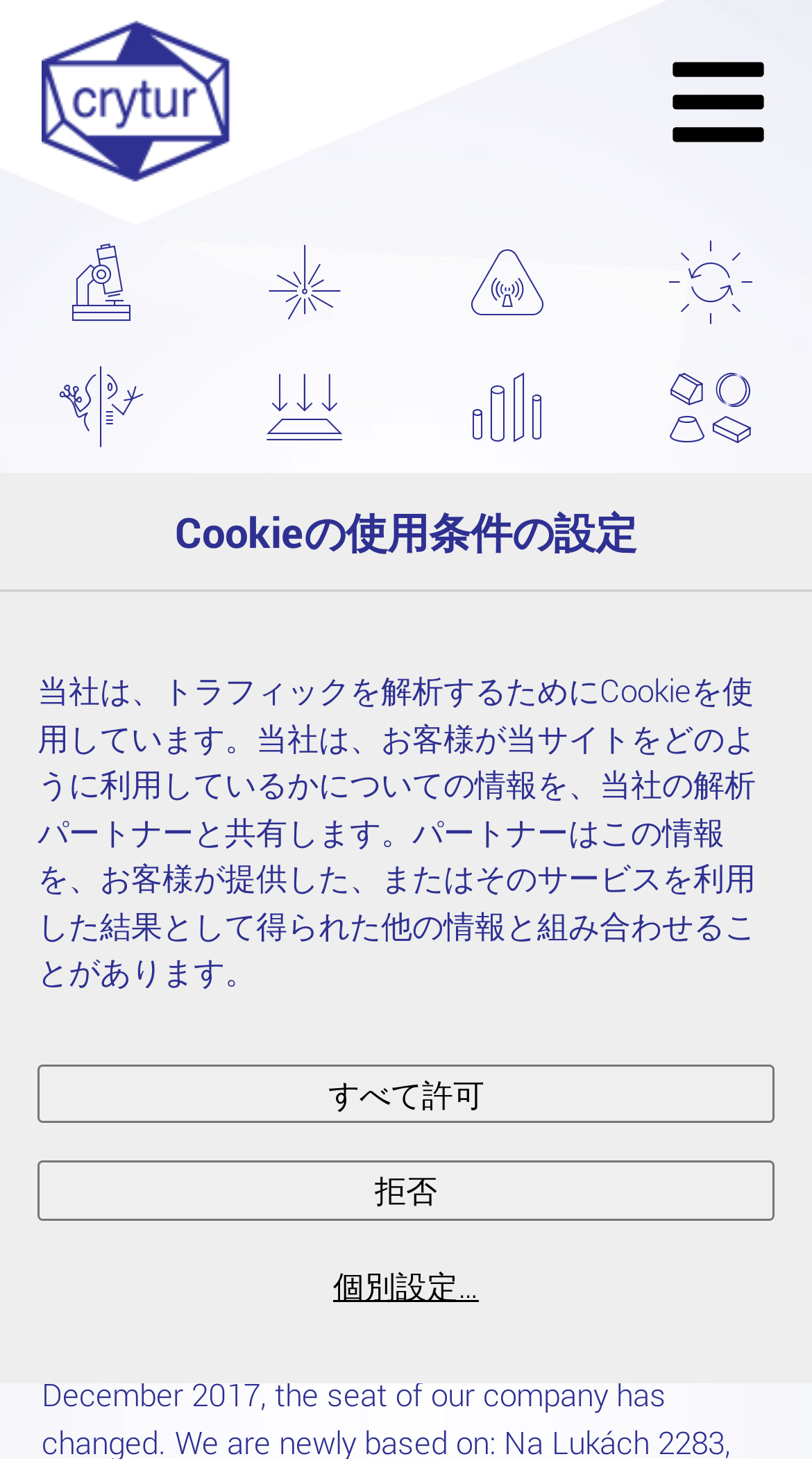What is the purpose of the buttons at the bottom of the webpage?
Using the information from the image, answer the question thoroughly.

The buttons at the bottom of the webpage are related to cookie settings, and they allow users to choose how they want to handle cookies on the website. The buttons include 'すべて許可', '拒否', and '個別設定…'.